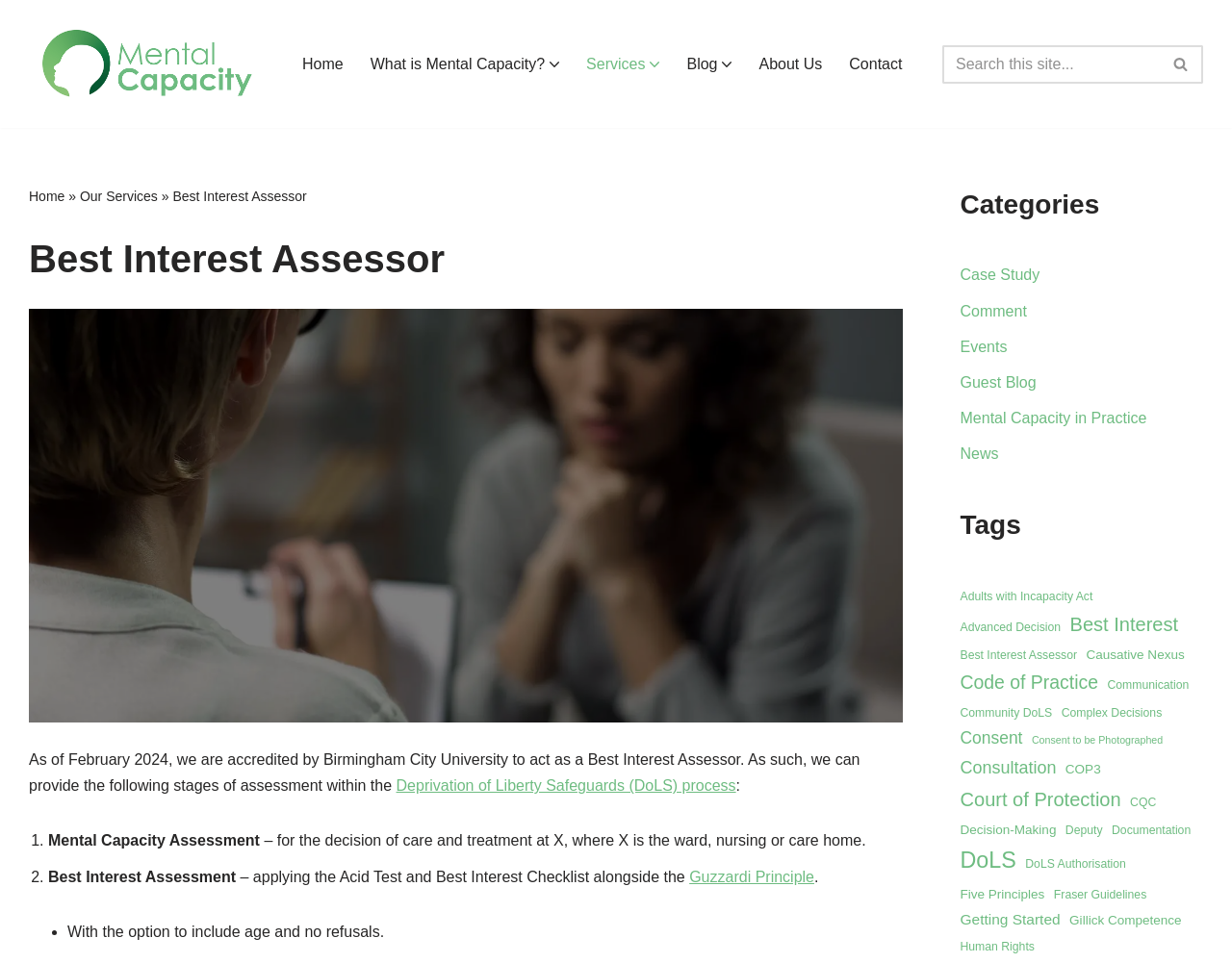Please locate the bounding box coordinates of the element that should be clicked to achieve the given instruction: "Read the 'Best Interest Assessor' article".

[0.023, 0.247, 0.732, 0.291]